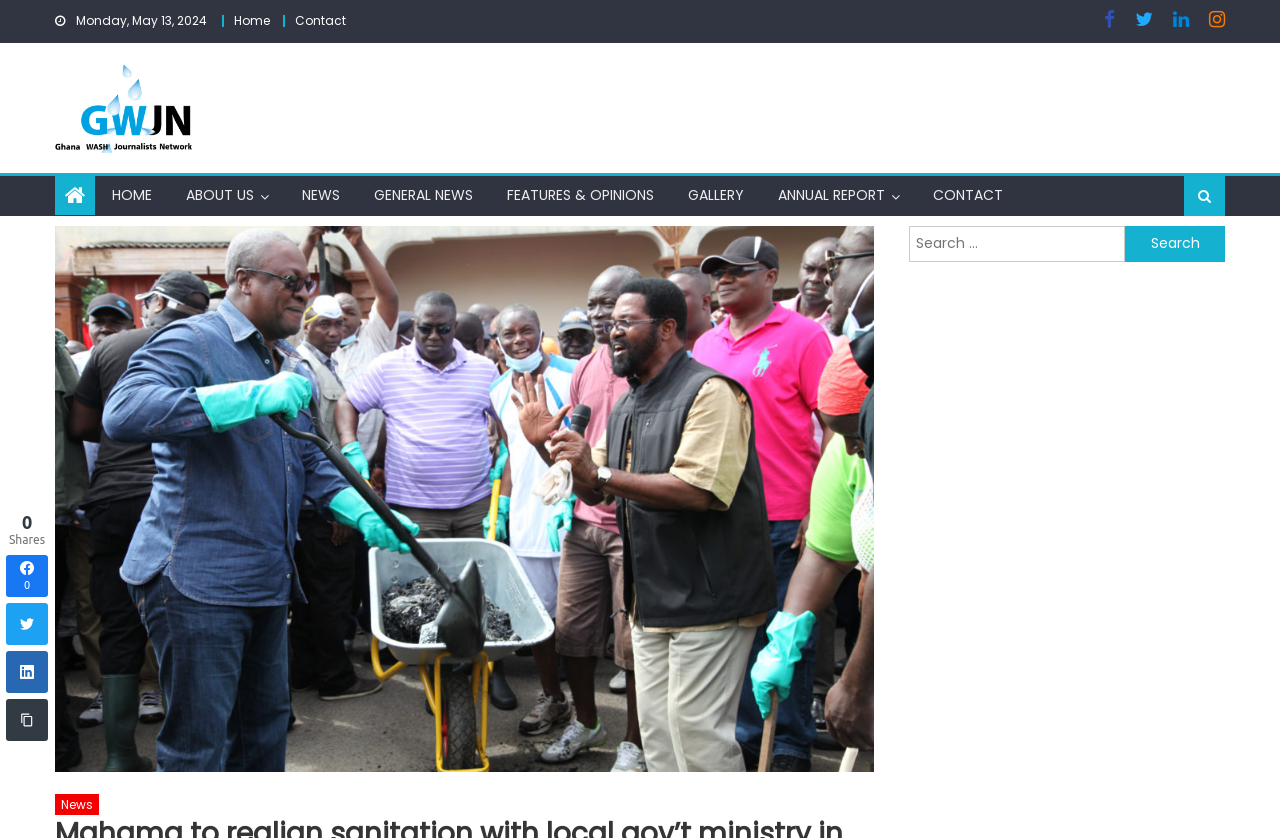Carefully examine the image and provide an in-depth answer to the question: What is the name of the organization associated with this webpage?

I found the name of the organization by looking at the top-left corner of the webpage, where I saw a link element with the content 'Ghana Wash Journalists Network (GWJN)'.